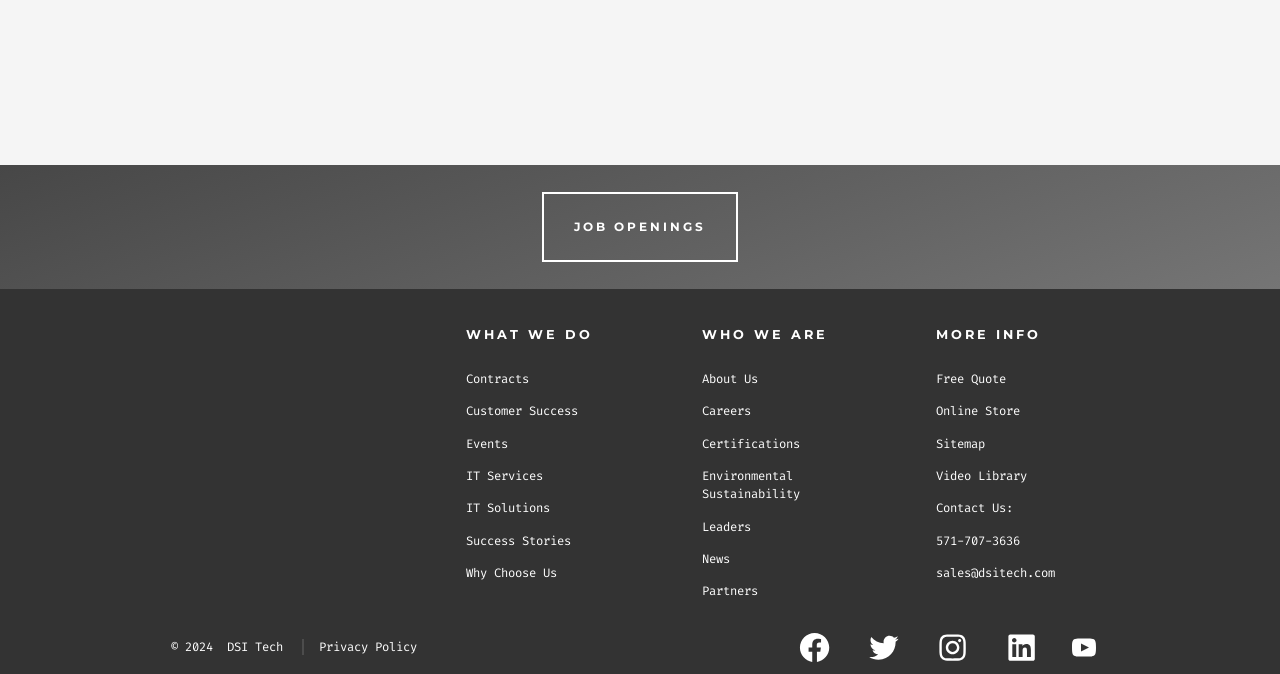Identify the bounding box for the UI element specified in this description: "Online Store". The coordinates must be four float numbers between 0 and 1, formatted as [left, top, right, bottom].

[0.731, 0.598, 0.797, 0.622]